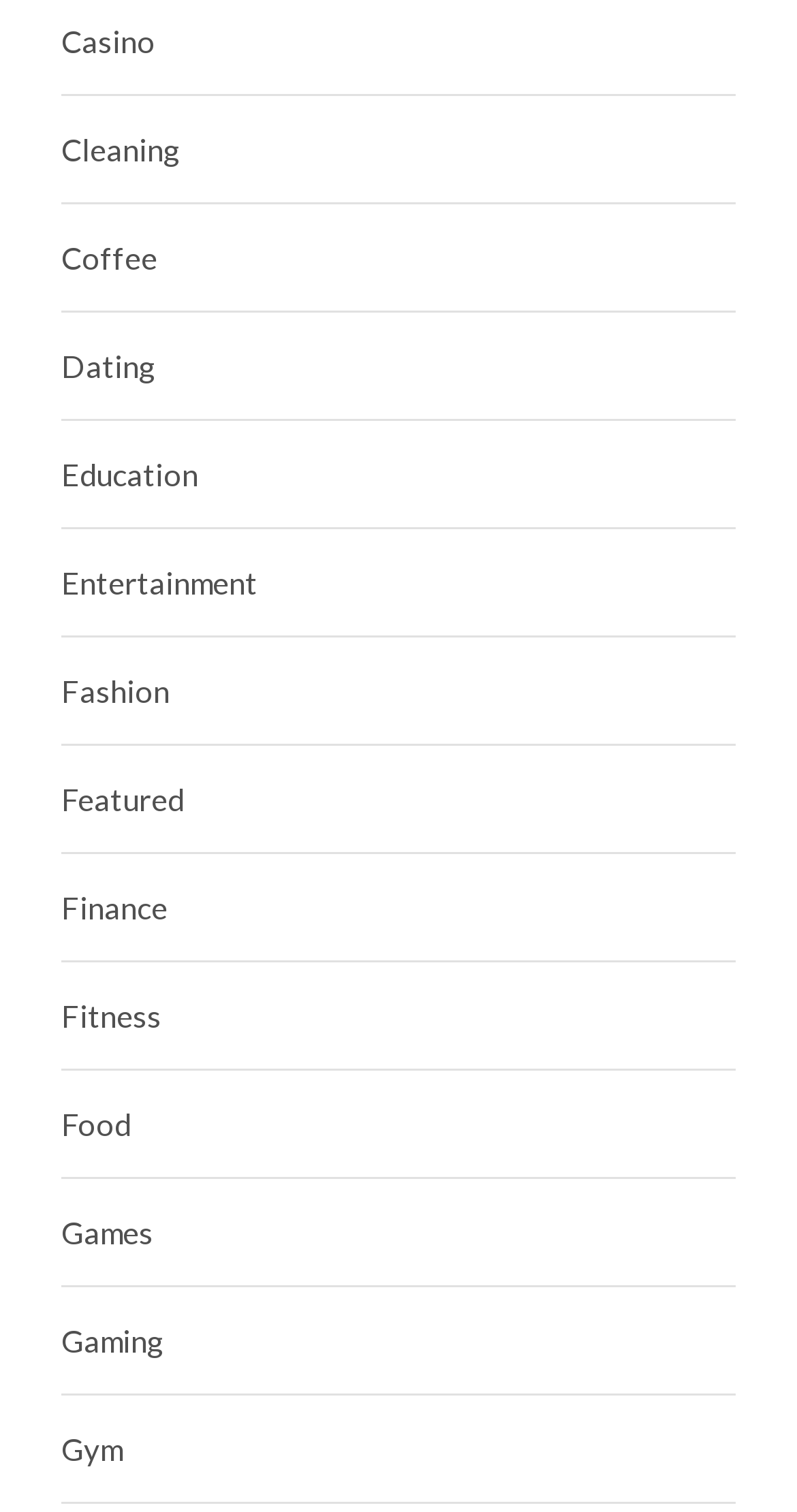Give a one-word or short phrase answer to this question: 
What is the last category listed on the webpage?

Gym